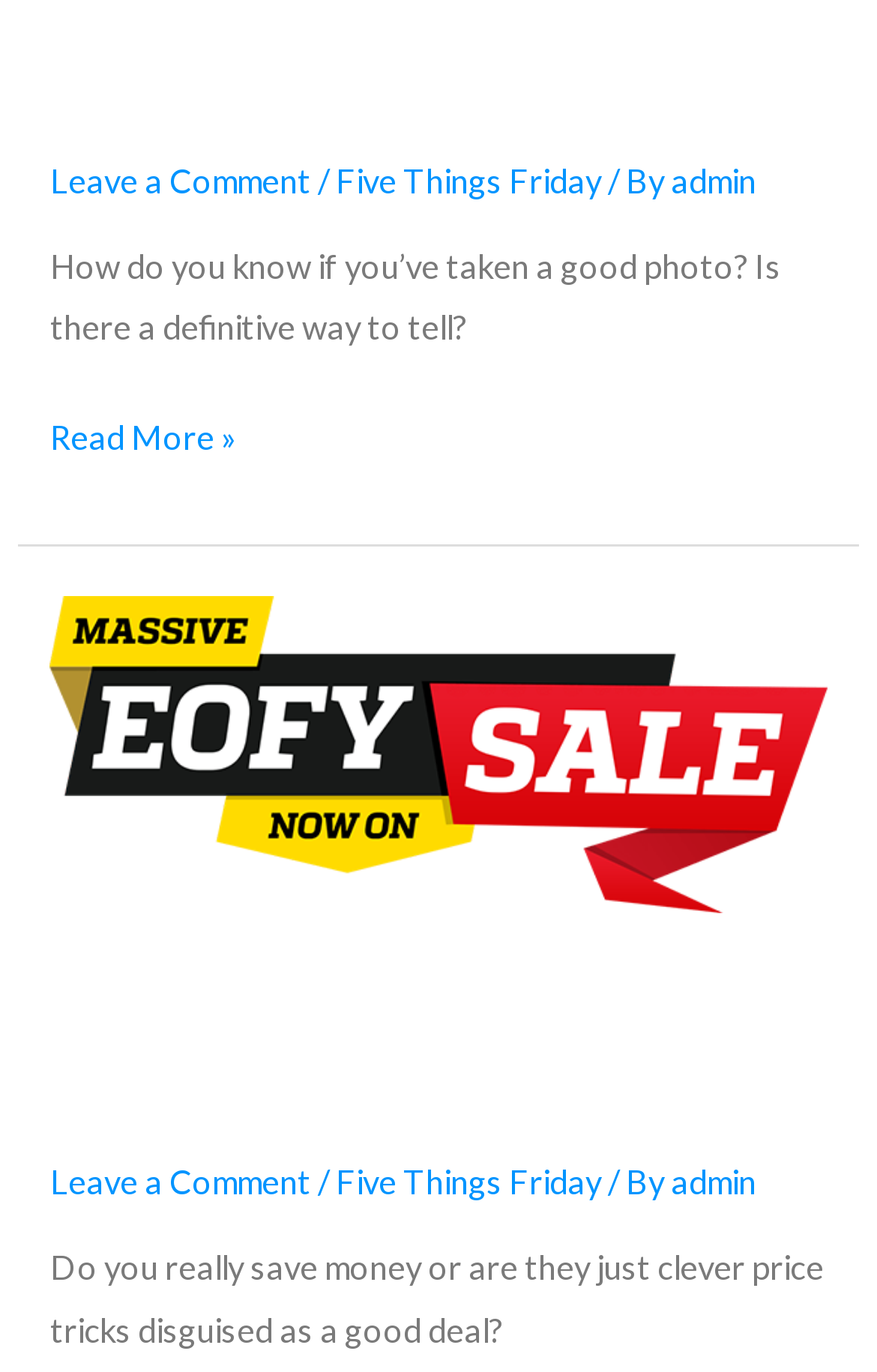Answer the following query concisely with a single word or phrase:
How many articles are displayed on the webpage?

2